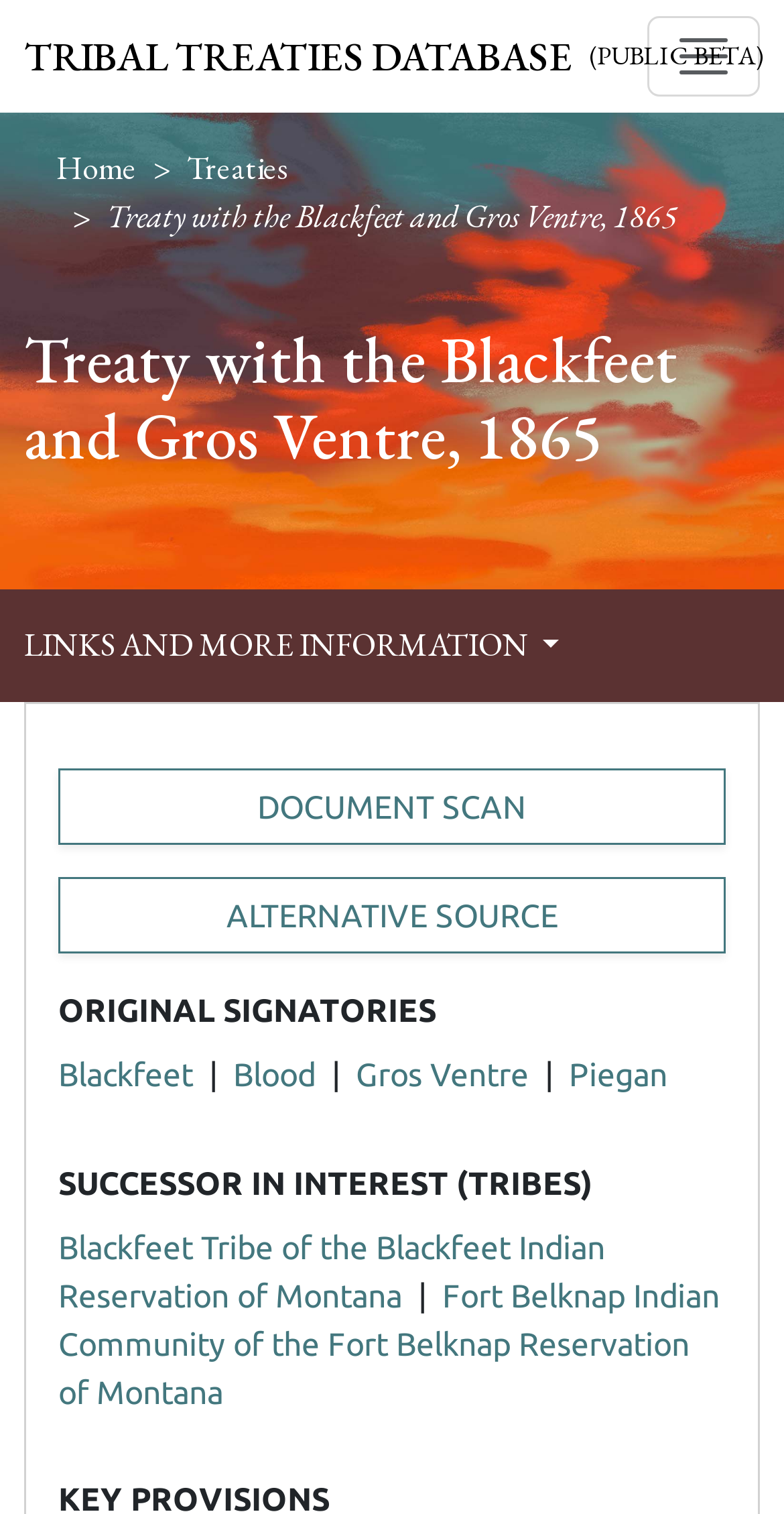Pinpoint the bounding box coordinates of the element you need to click to execute the following instruction: "Explore the Fort Belknap Indian Community". The bounding box should be represented by four float numbers between 0 and 1, in the format [left, top, right, bottom].

[0.074, 0.843, 0.918, 0.931]